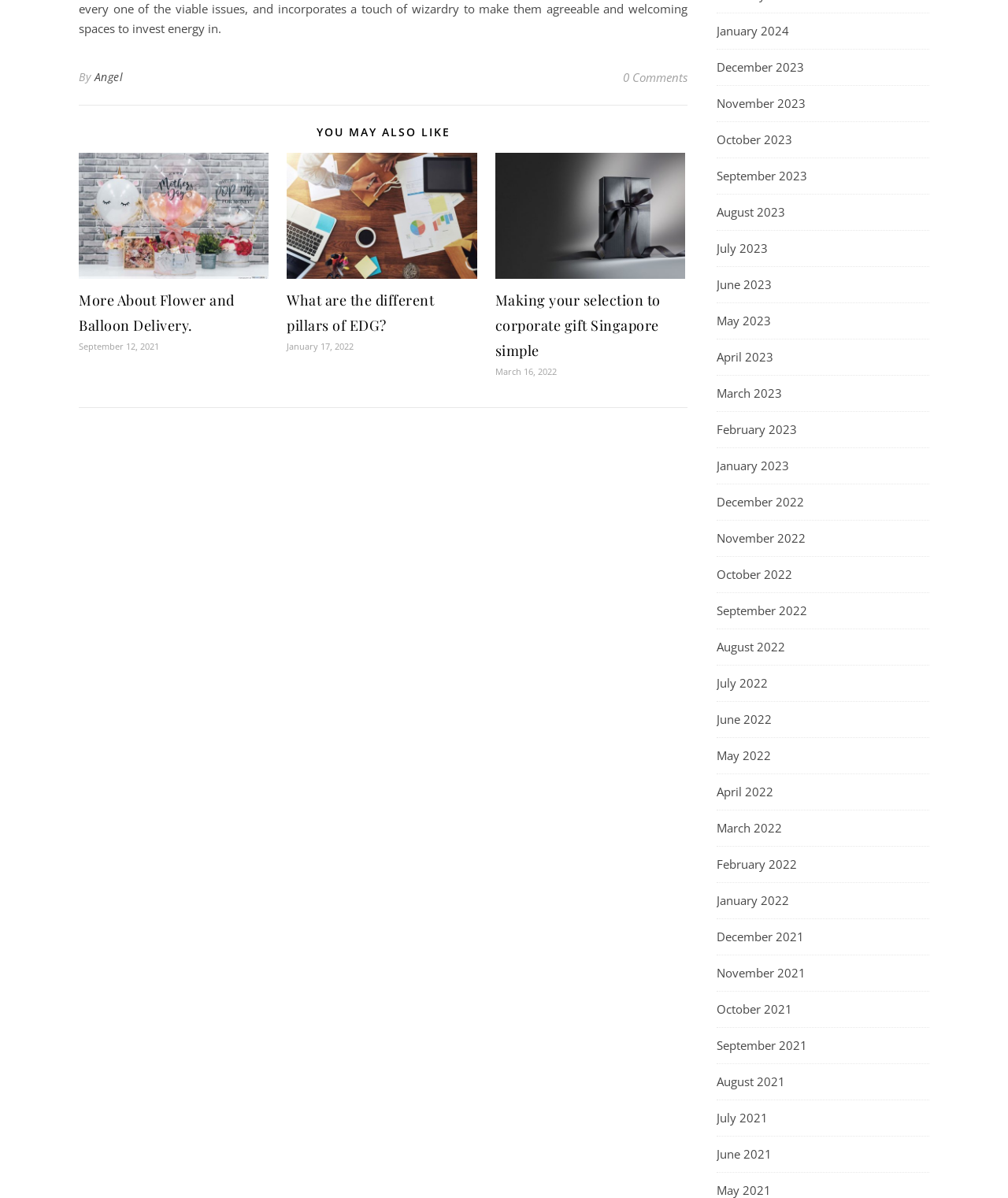Please specify the coordinates of the bounding box for the element that should be clicked to carry out this instruction: "Click the 'LIVE SCORES' button". The coordinates must be four float numbers between 0 and 1, formatted as [left, top, right, bottom].

None